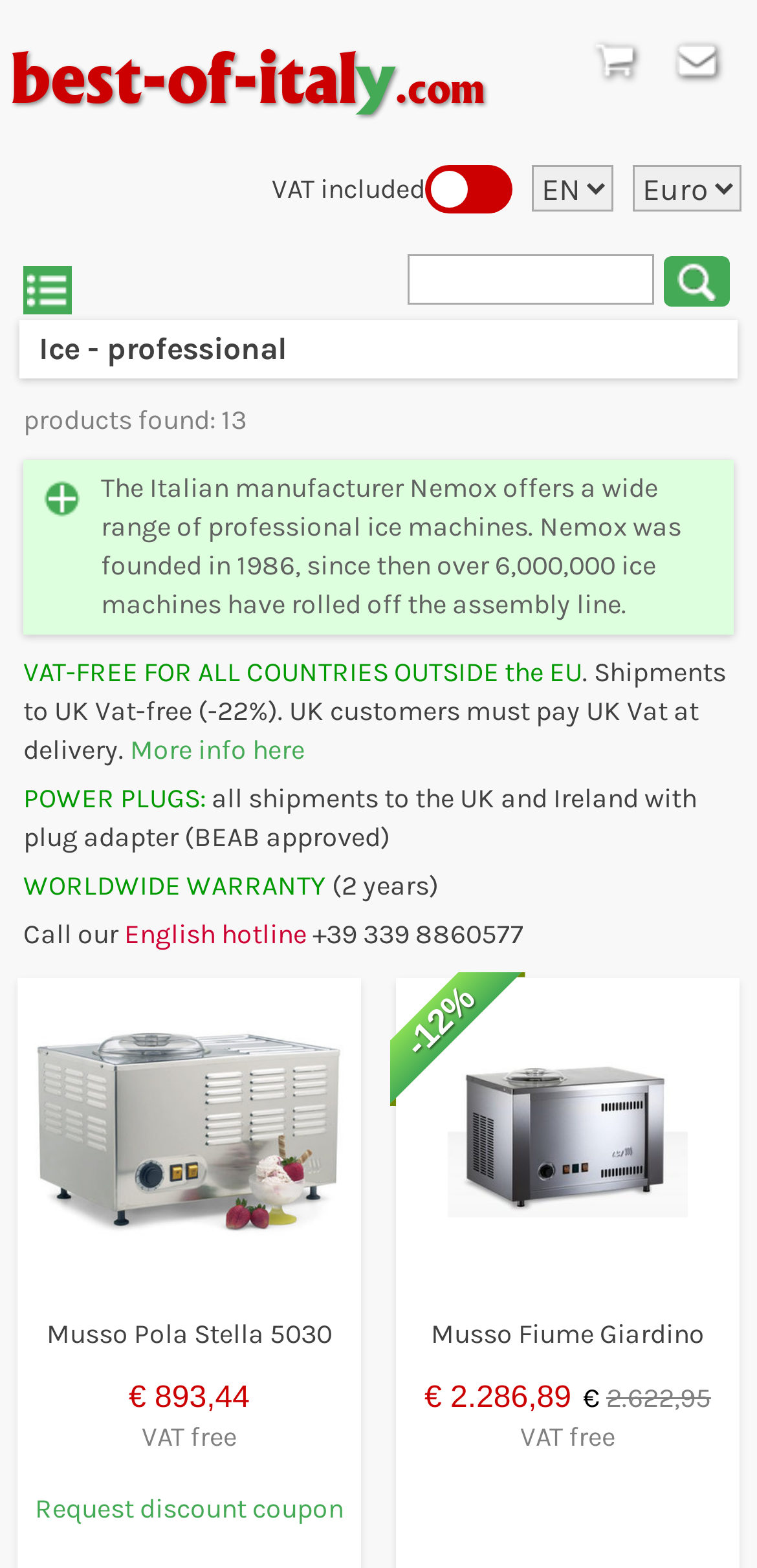Respond concisely with one word or phrase to the following query:
What is the discount percentage for Musso Fiume Giardino?

-12%